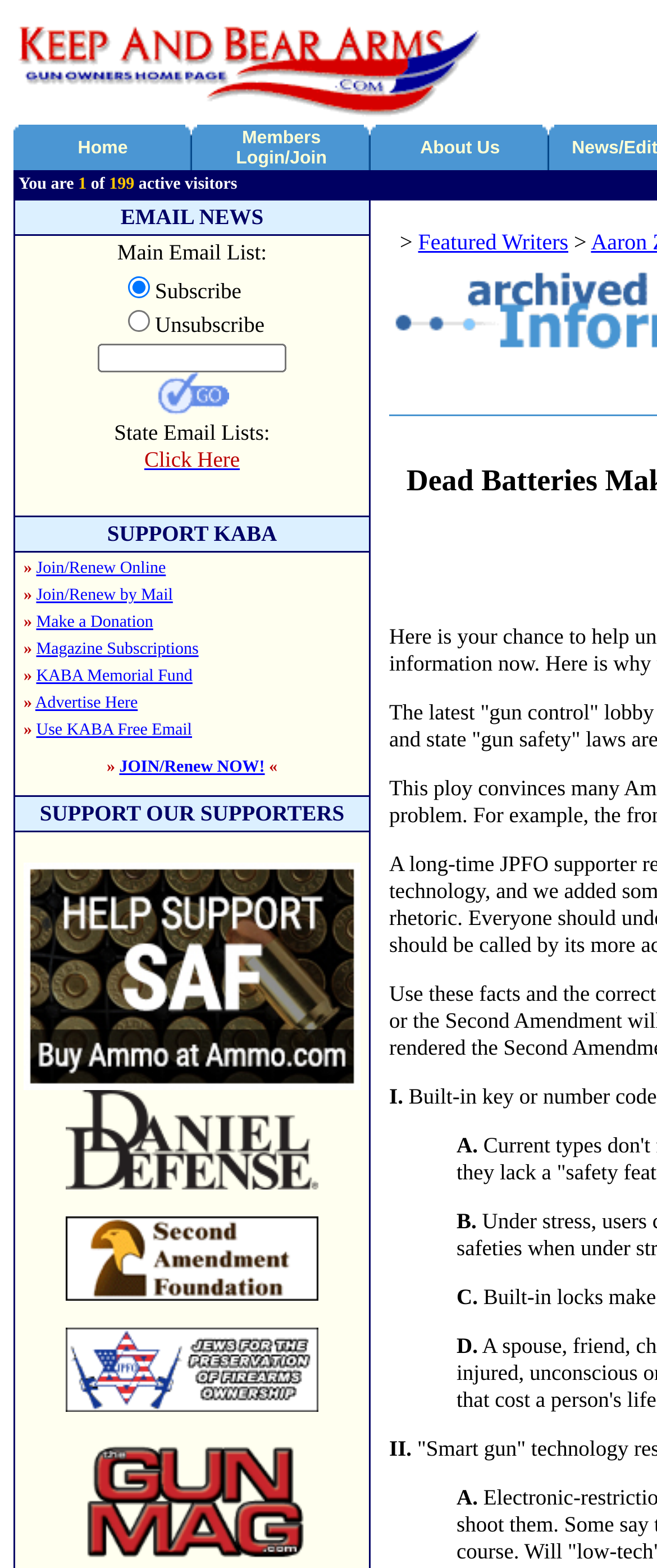What is the name of the fund mentioned on the webpage?
Please give a detailed and elaborate answer to the question based on the image.

The webpage mentions a 'KABA Memorial Fund' as one of the options to support the organization, indicating that it is a fund established by the organization.